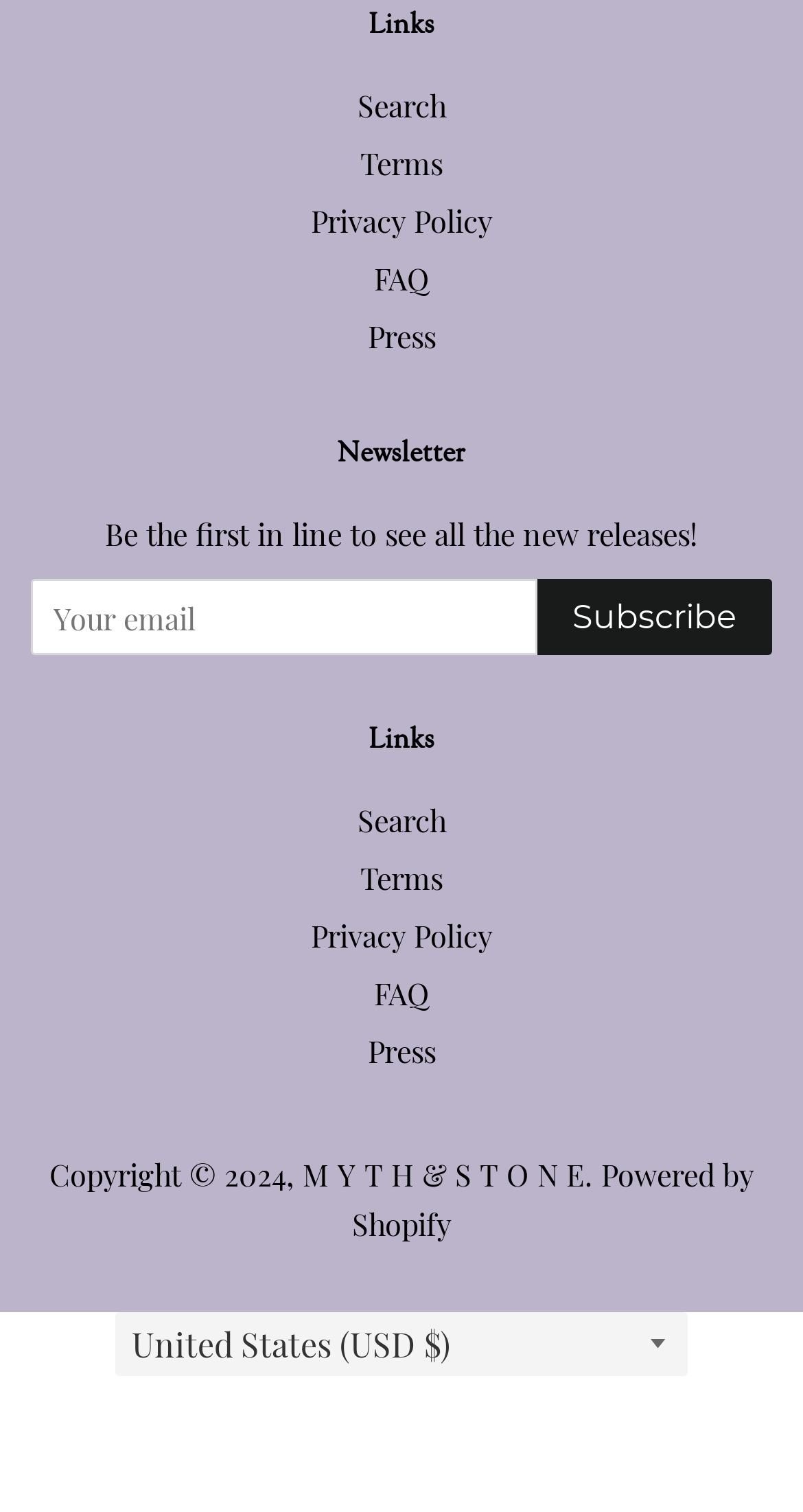Using the webpage screenshot and the element description Press, determine the bounding box coordinates. Specify the coordinates in the format (top-left x, top-left y, bottom-right x, bottom-right y) with values ranging from 0 to 1.

[0.458, 0.209, 0.542, 0.236]